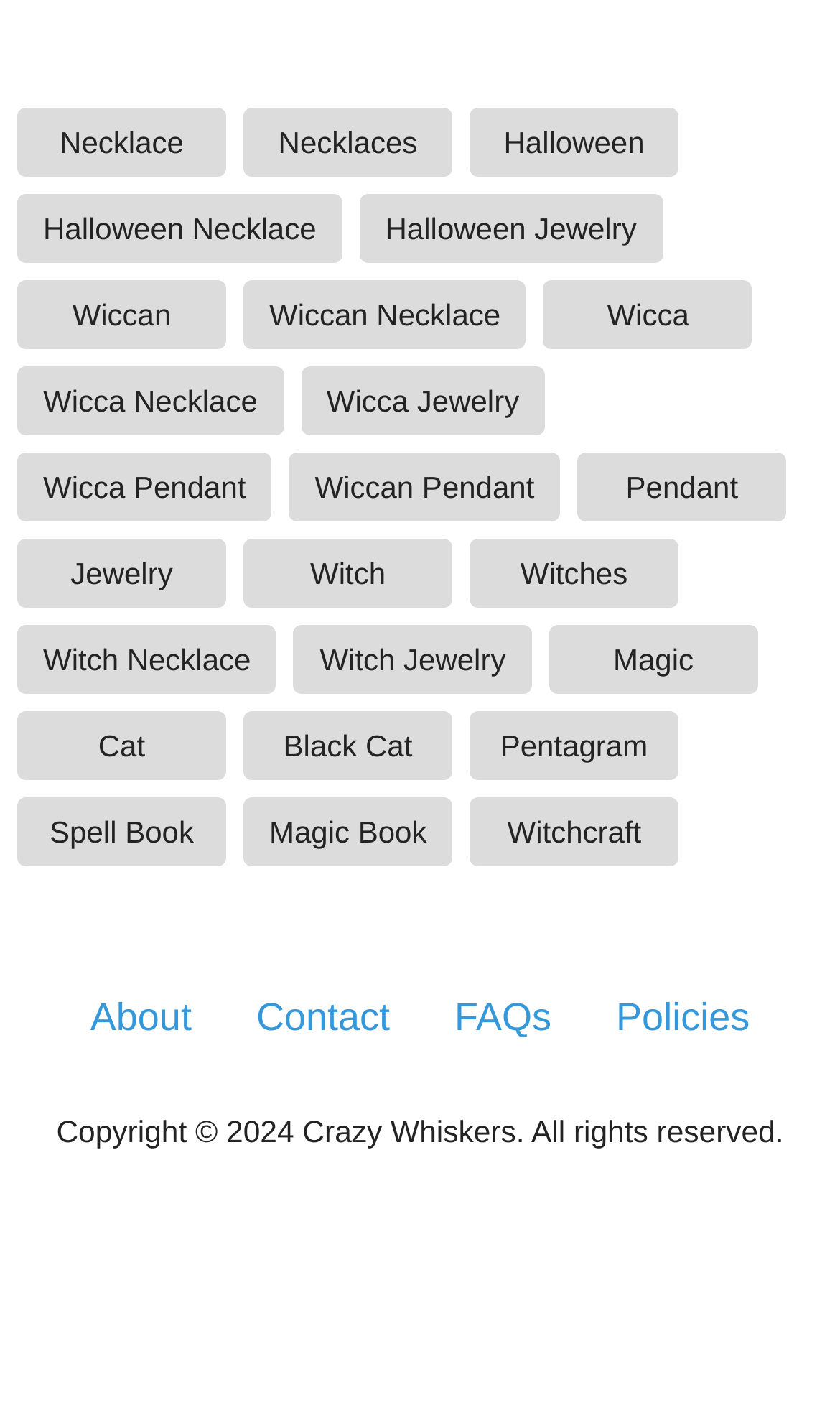Please use the details from the image to answer the following question comprehensively:
What is the theme of the jewelry products?

The presence of links like 'Wiccan', 'Wicca', 'Pentagram', 'Spell Book', and 'Witchcraft' suggests that the jewelry products on this website have an occult and mystical theme.